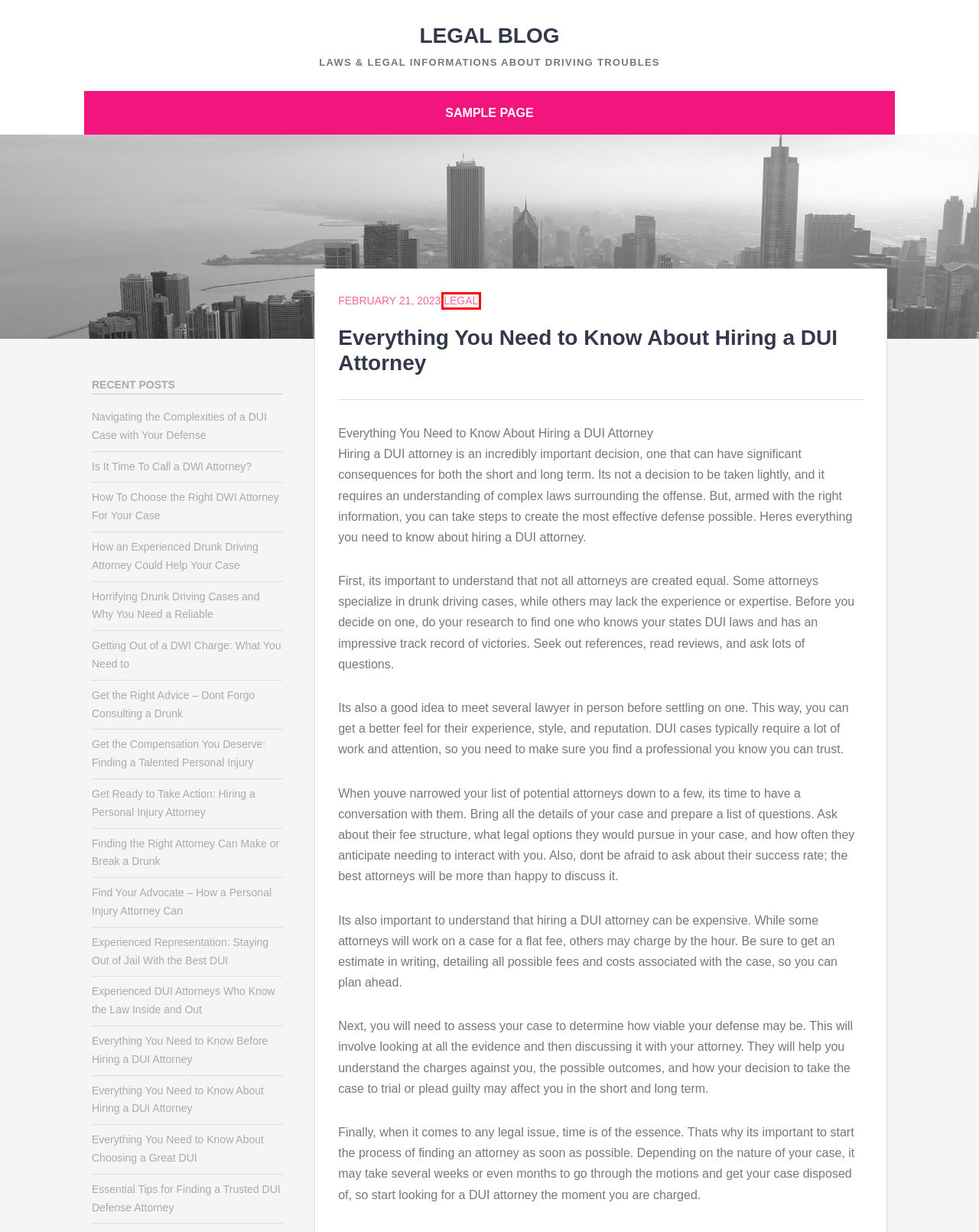You are given a screenshot of a webpage with a red rectangle bounding box around a UI element. Select the webpage description that best matches the new webpage after clicking the element in the bounding box. Here are the candidates:
A. Experienced DUI Attorneys Who Know the Law Inside and Out – Legal Blog
B. How To Choose the Right DWI Attorney For Your Case – Legal Blog
C. Everything You Need to Know Before Hiring a DUI Attorney – Legal Blog
D. Legal Blog – Laws & Legal Informations about Driving Troubles
E. Find Your Advocate – How a Personal Injury Attorney Can – Legal Blog
F. Legal – Legal Blog
G. Essential Tips for Finding a Trusted DUI Defense Attorney – Legal Blog
H. Horrifying Drunk Driving Cases and Why You Need a Reliable – Legal Blog

F